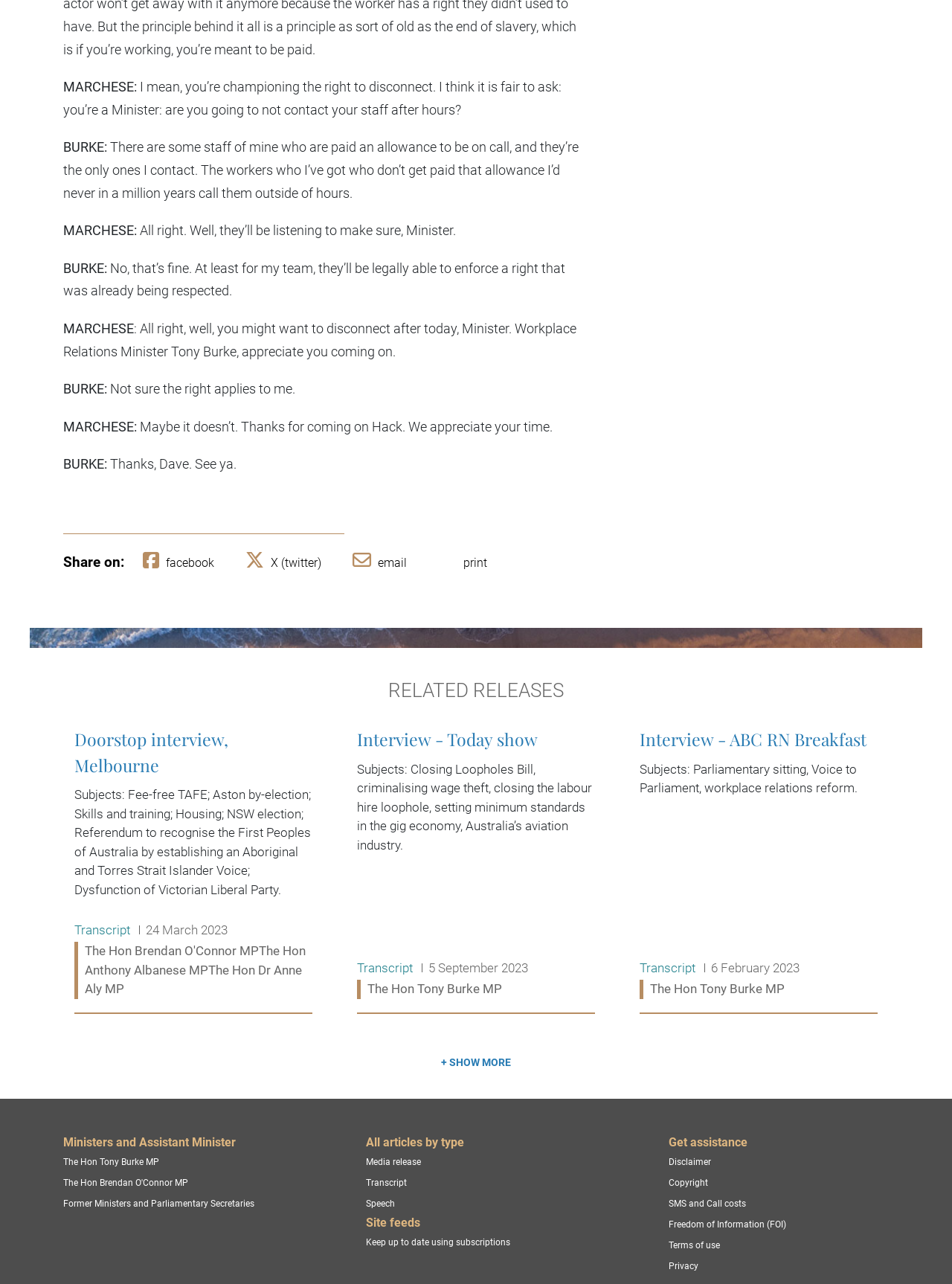How many interviews are listed on this webpage?
Provide a well-explained and detailed answer to the question.

There are three interviews listed on this webpage, namely 'Doorstop interview, Melbourne', 'Interview - Today show', and 'Interview - ABC RN Breakfast'.